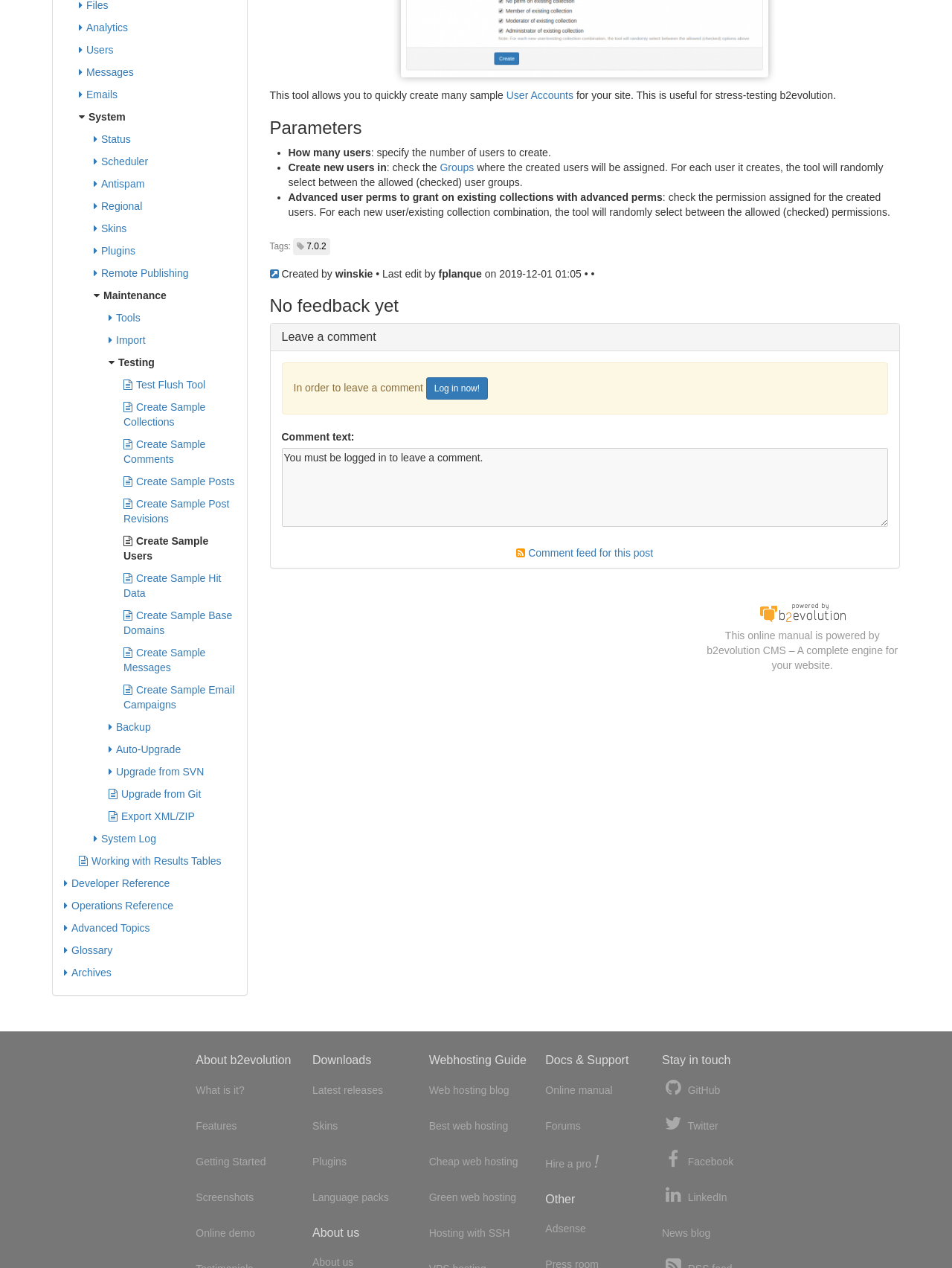From the webpage screenshot, predict the bounding box coordinates (top-left x, top-left y, bottom-right x, bottom-right y) for the UI element described here: Log in now!

[0.447, 0.298, 0.513, 0.315]